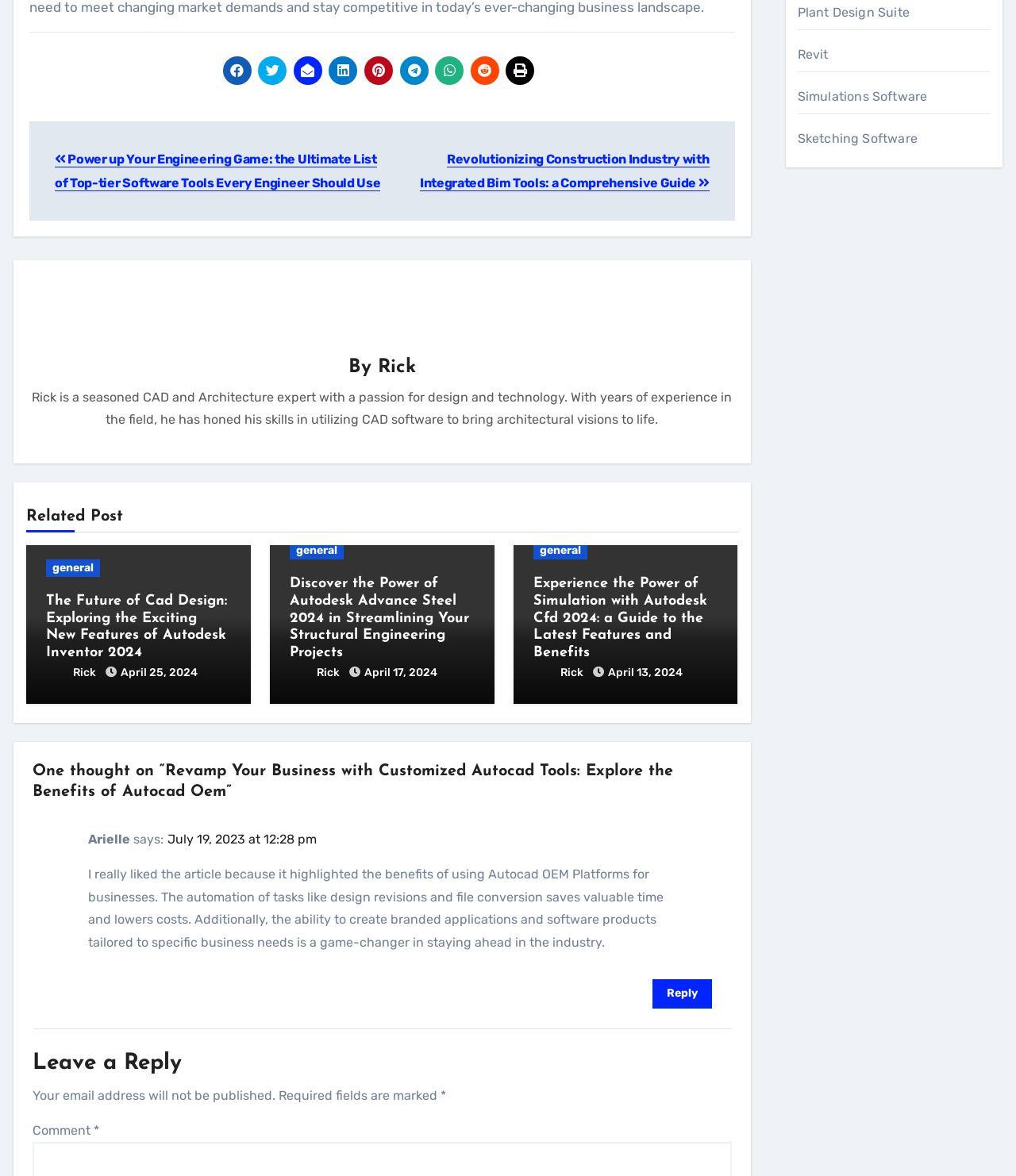Please look at the image and answer the question with a detailed explanation: What is the author's name of the post 'Revolutionizing Construction Industry with Integrated Bim Tools: a Comprehensive Guide'?

I found the answer by looking at the post navigation section, where it lists the post title and the author's name. The author's name is mentioned as 'Rick'.